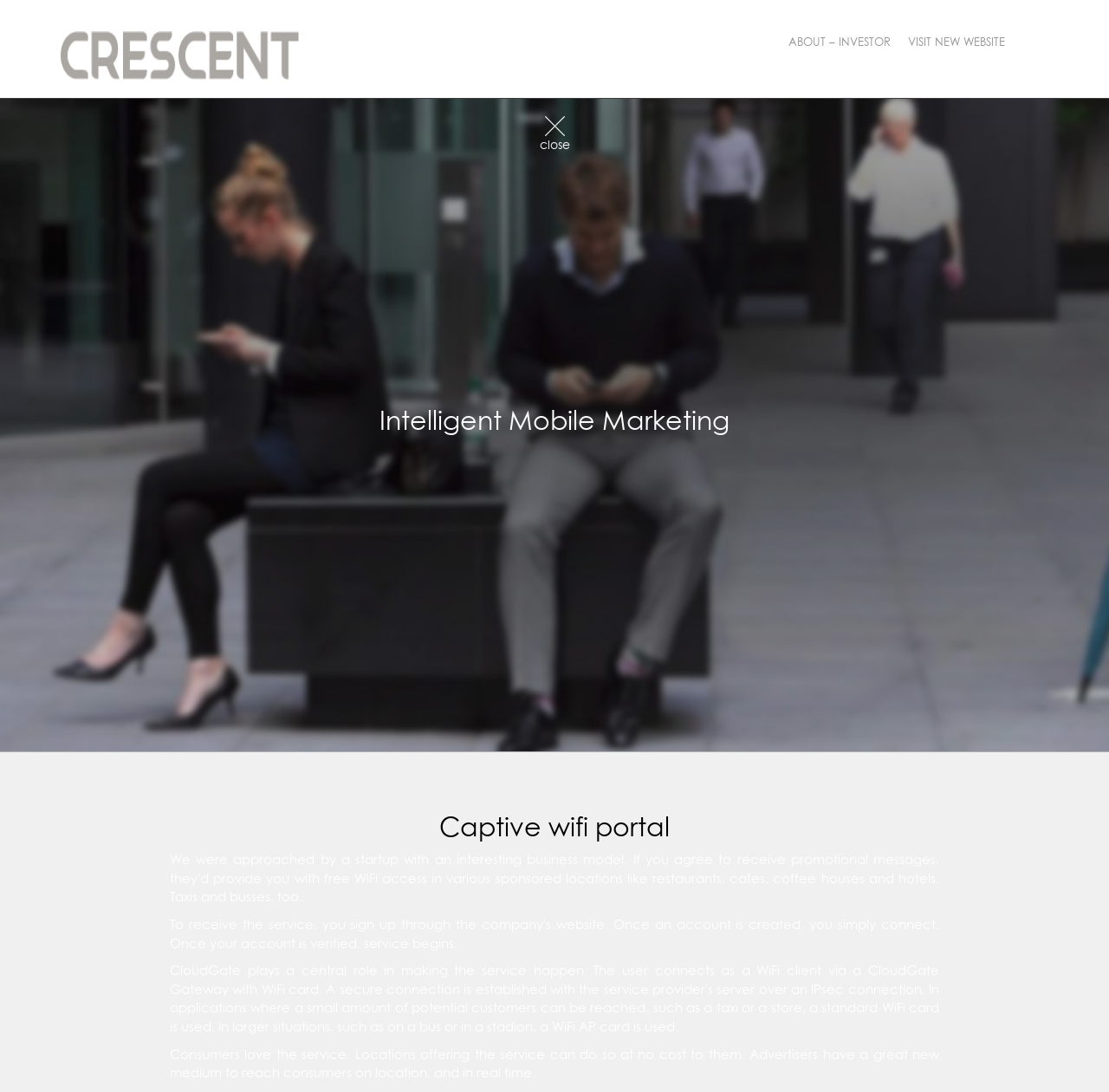Describe every aspect of the webpage comprehensively.

The webpage is titled "WiFi Portal - Crescent" and appears to be a portal for a WiFi service. At the top left, there is a link with an accompanying image, which may be a logo or icon. 

On the top right, there are two links: "ABOUT – INVESTOR" and "VISIT NEW WEBSITE", positioned side by side. 

Below the top section, there is a layout table that occupies the majority of the page. Within this table, there is a small image positioned near the top center. 

The main content of the page is divided into three sections. The first section is a heading that reads "Intelligent Mobile Marketing", located at the top left of the main content area. 

Below this heading, there is another heading that reads "Captive wifi portal", positioned at the bottom left of the main content area. 

Finally, there is a paragraph of text that summarizes the benefits of the WiFi service, stating that consumers love the service, locations can offer it at no cost, and advertisers have a new medium to reach consumers in real-time. This text is located at the bottom of the main content area, spanning the entire width.